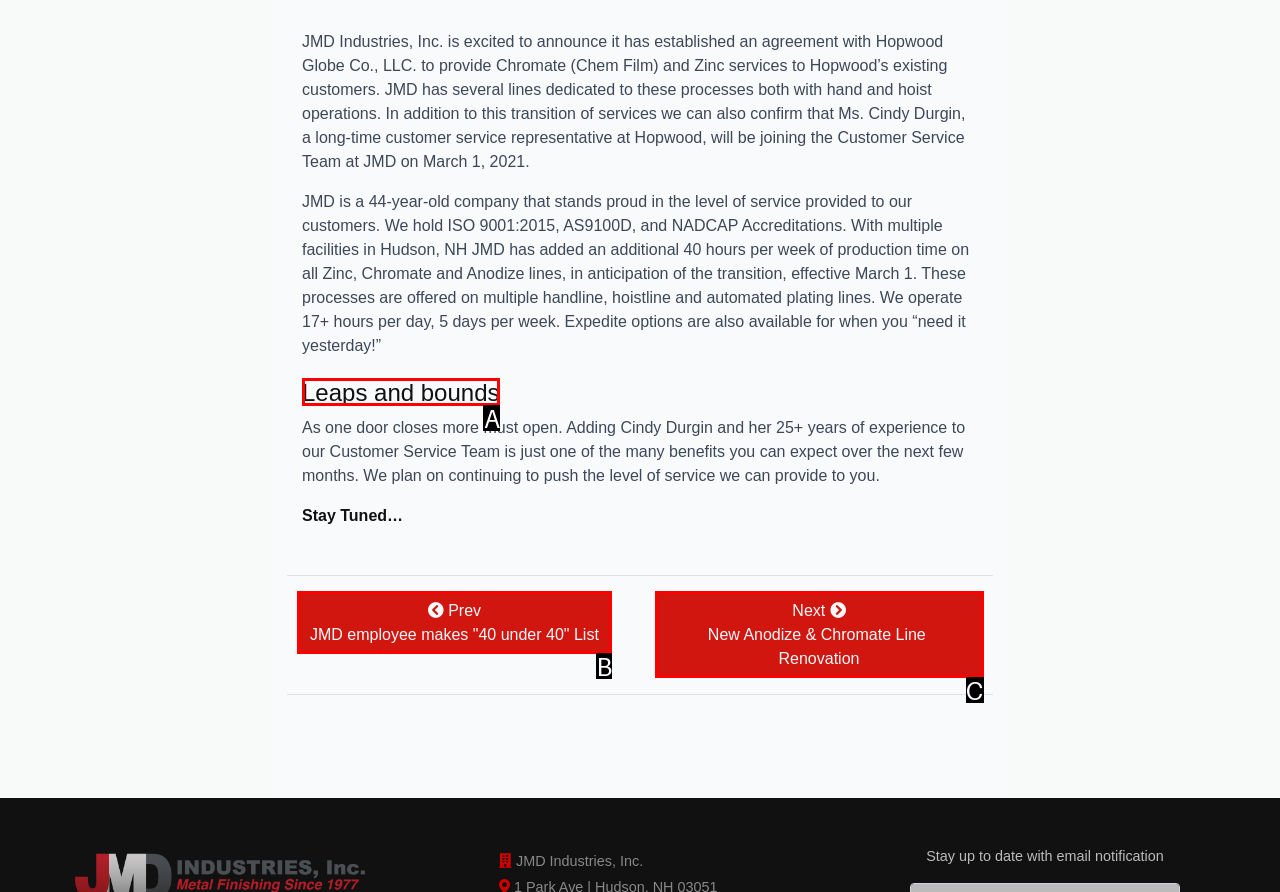Determine the UI element that matches the description: Leaps and bounds
Answer with the letter from the given choices.

A